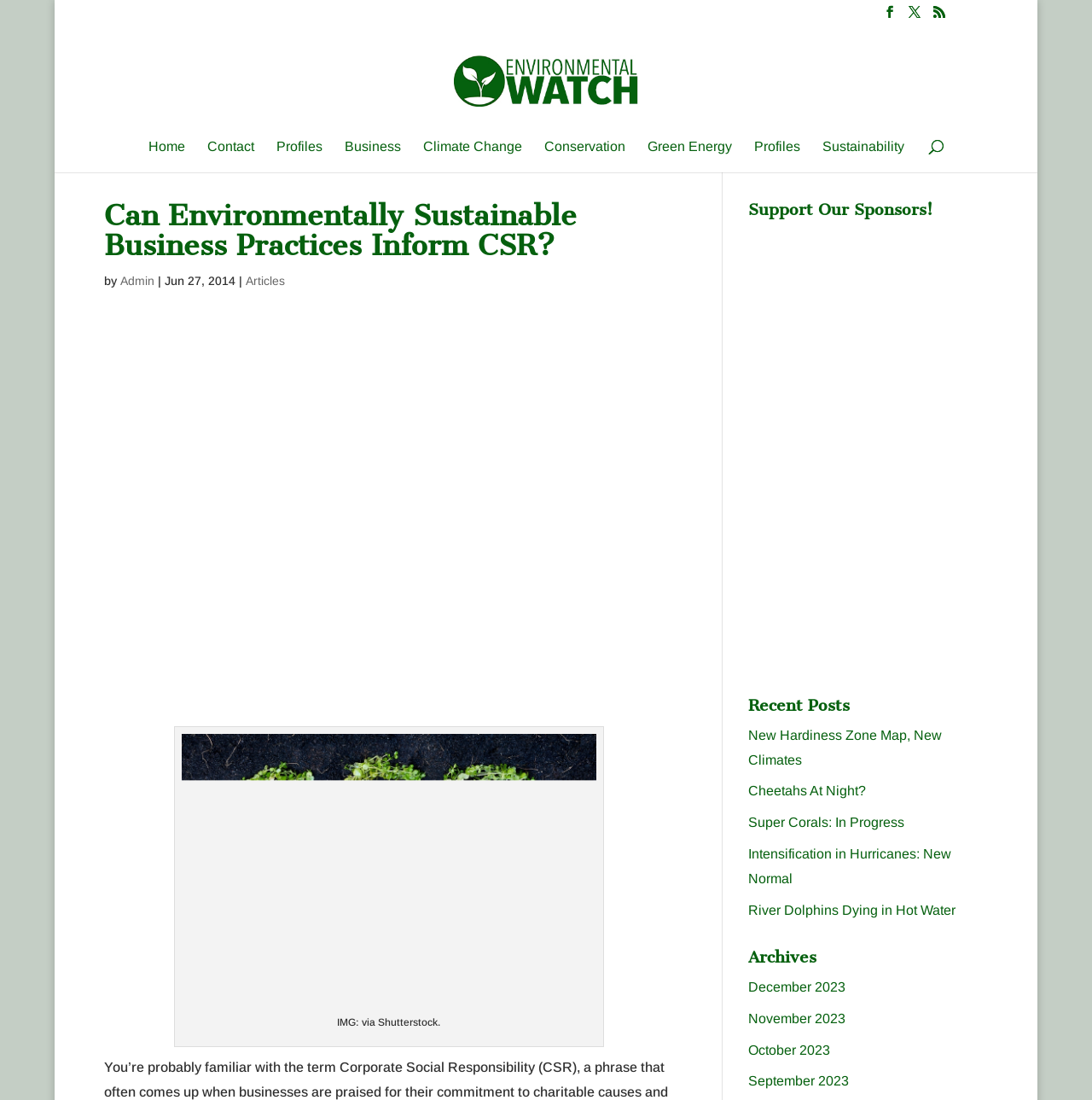Identify the bounding box coordinates for the region of the element that should be clicked to carry out the instruction: "Check Recent Posts". The bounding box coordinates should be four float numbers between 0 and 1, i.e., [left, top, right, bottom].

[0.685, 0.633, 0.905, 0.658]